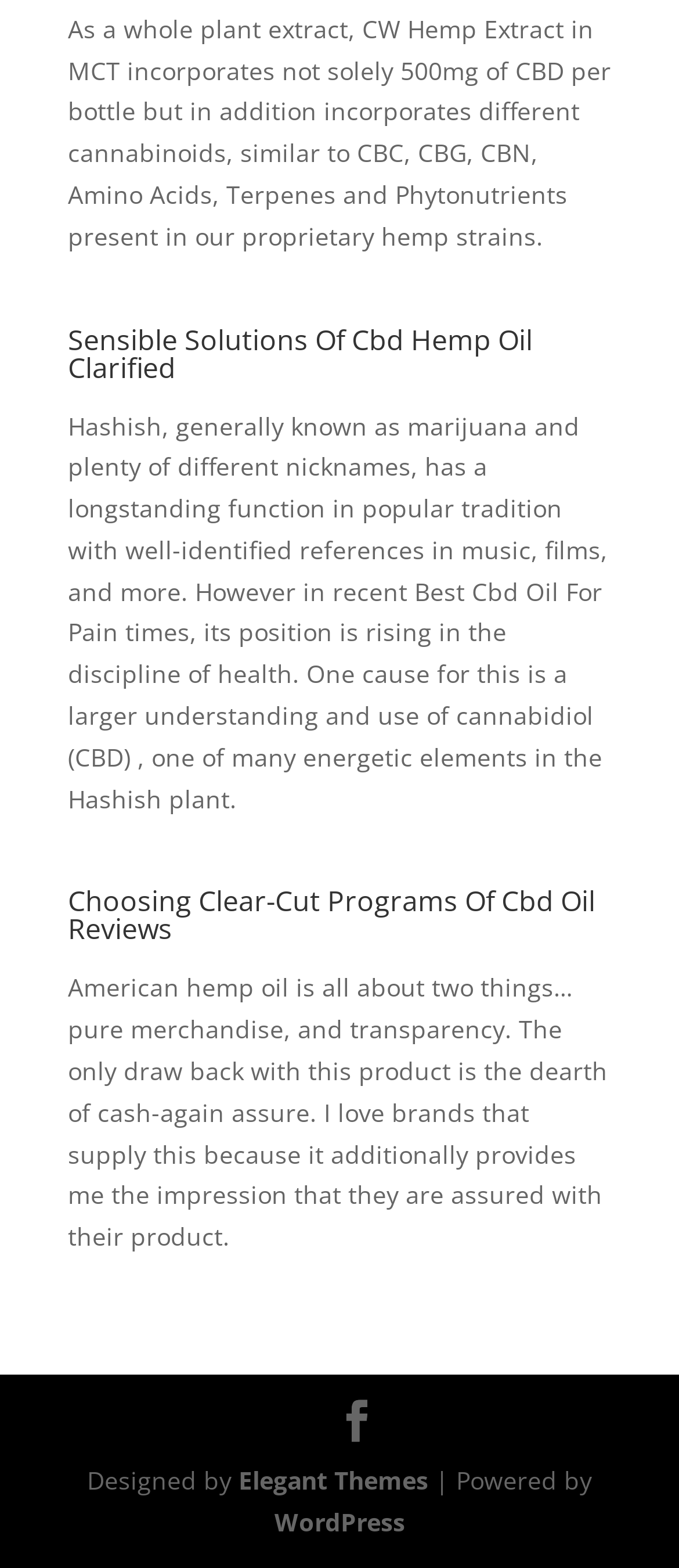Provide the bounding box coordinates of the HTML element described as: "WordPress". The bounding box coordinates should be four float numbers between 0 and 1, i.e., [left, top, right, bottom].

[0.404, 0.96, 0.596, 0.981]